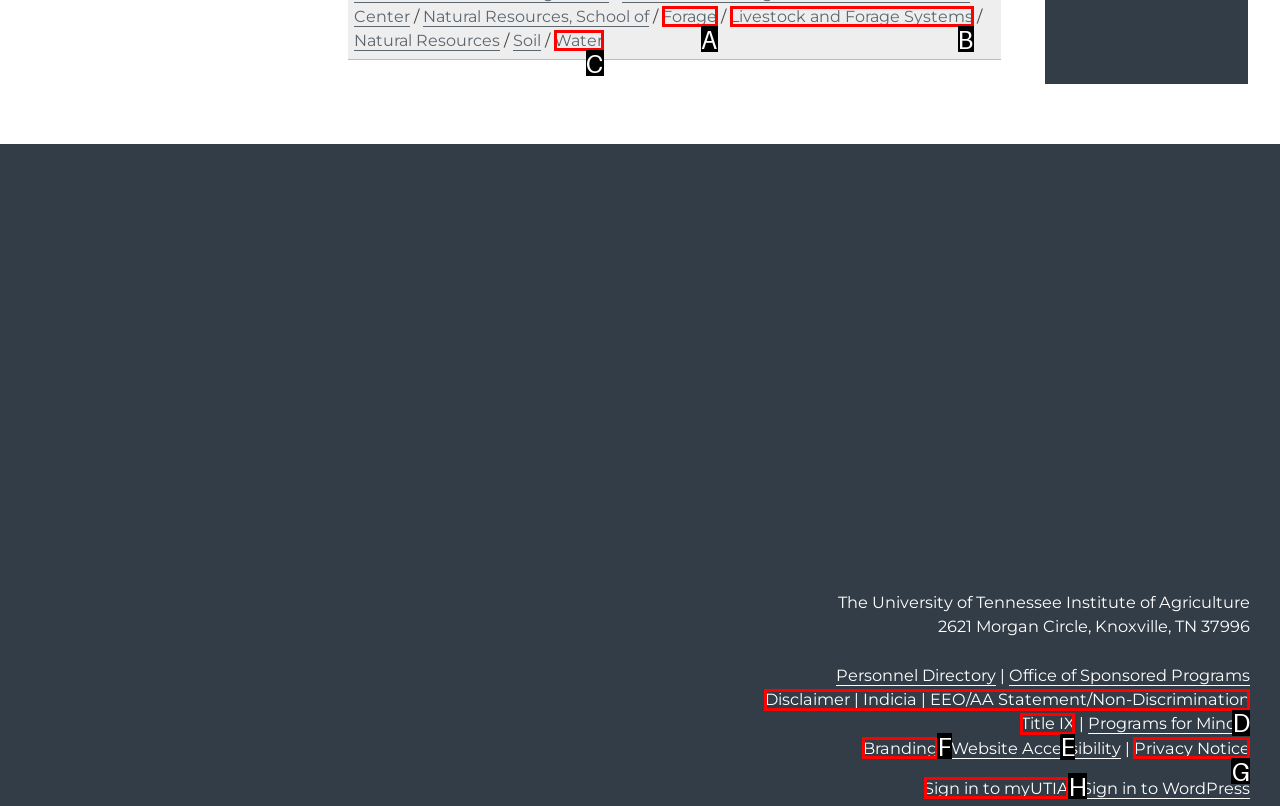Select the letter of the UI element you need to click on to fulfill this task: Sign in to myUTIA. Write down the letter only.

H